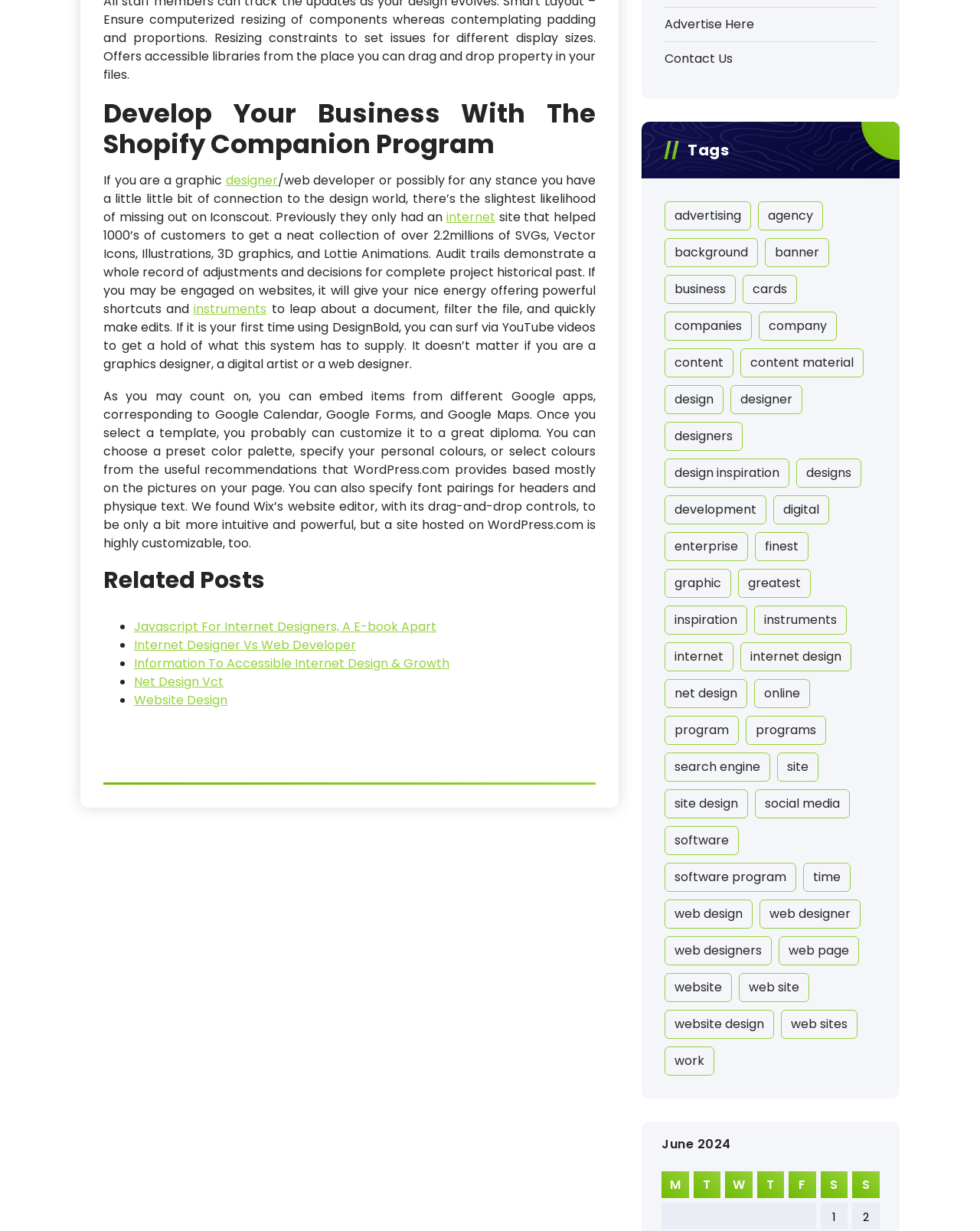Find the bounding box coordinates for the area that must be clicked to perform this action: "Explore 'design' tag".

[0.678, 0.313, 0.739, 0.336]